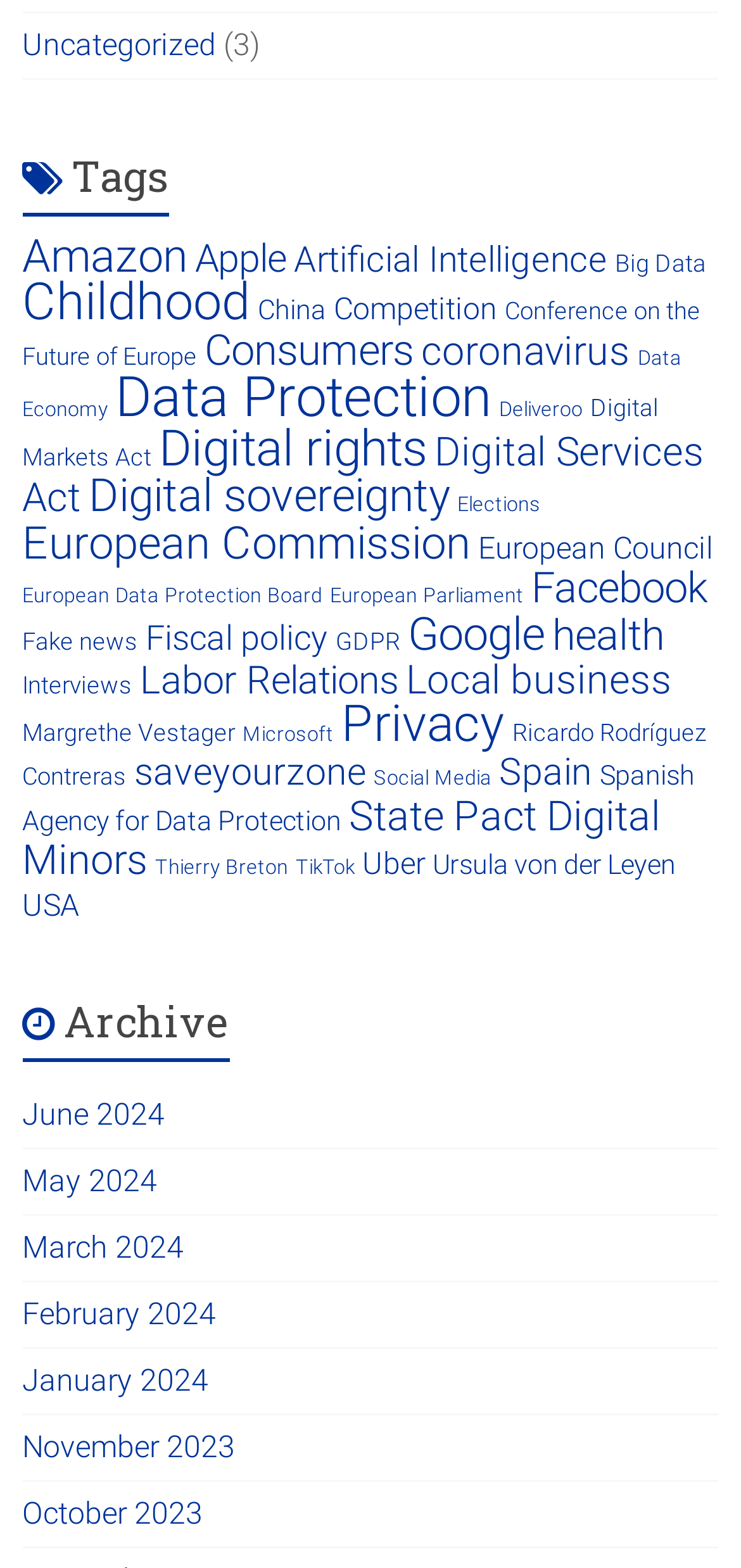How many items are associated with the topic 'Amazon'?
Look at the webpage screenshot and answer the question with a detailed explanation.

I looked at the link with the text 'Amazon' and found that it has 17 items associated with it.